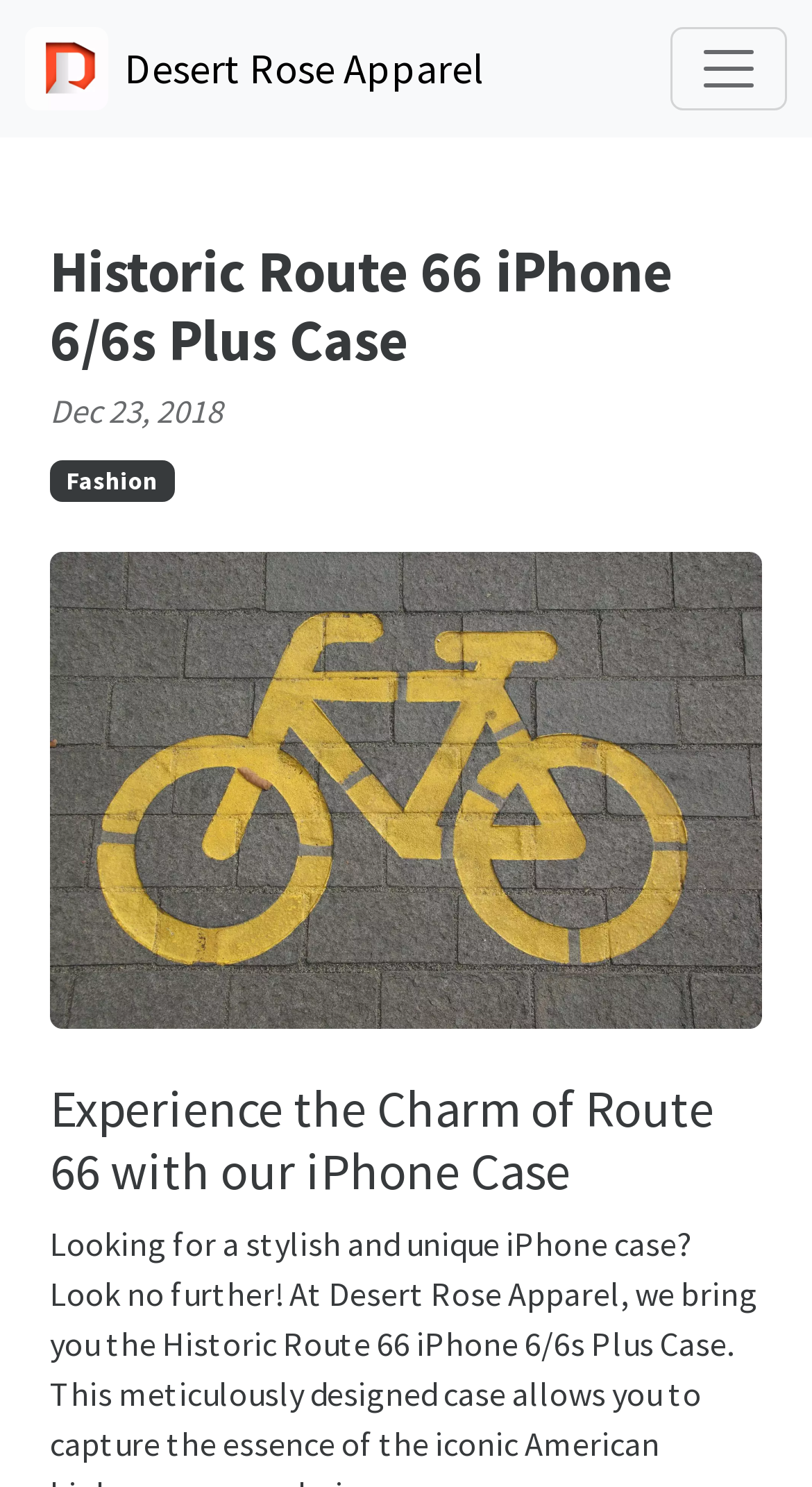Answer the question briefly using a single word or phrase: 
What is the material of the iPhone case?

Premium materials